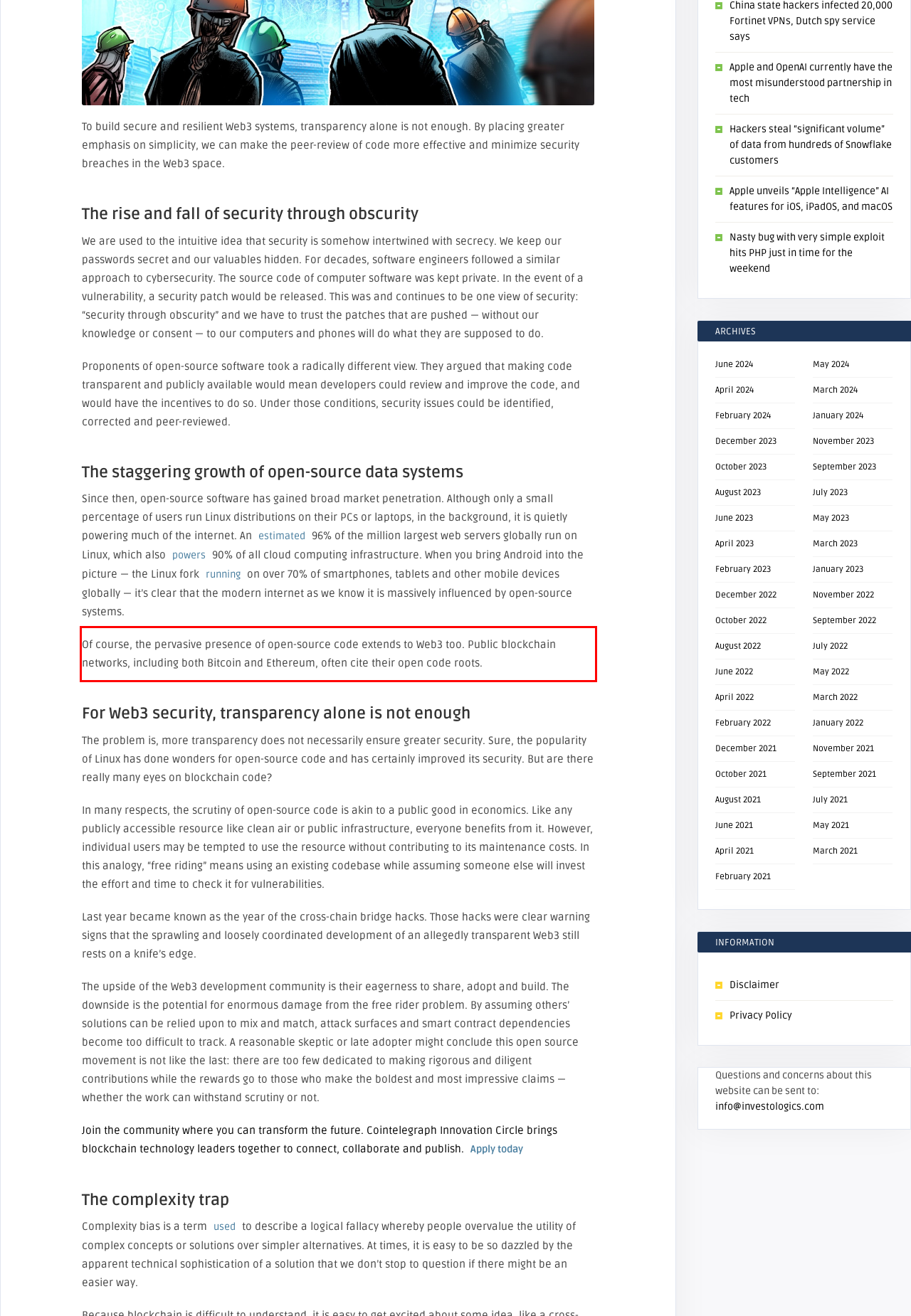Analyze the red bounding box in the provided webpage screenshot and generate the text content contained within.

Of course, the pervasive presence of open-source code extends to Web3 too. Public blockchain networks, including both Bitcoin and Ethereum, often cite their open code roots.